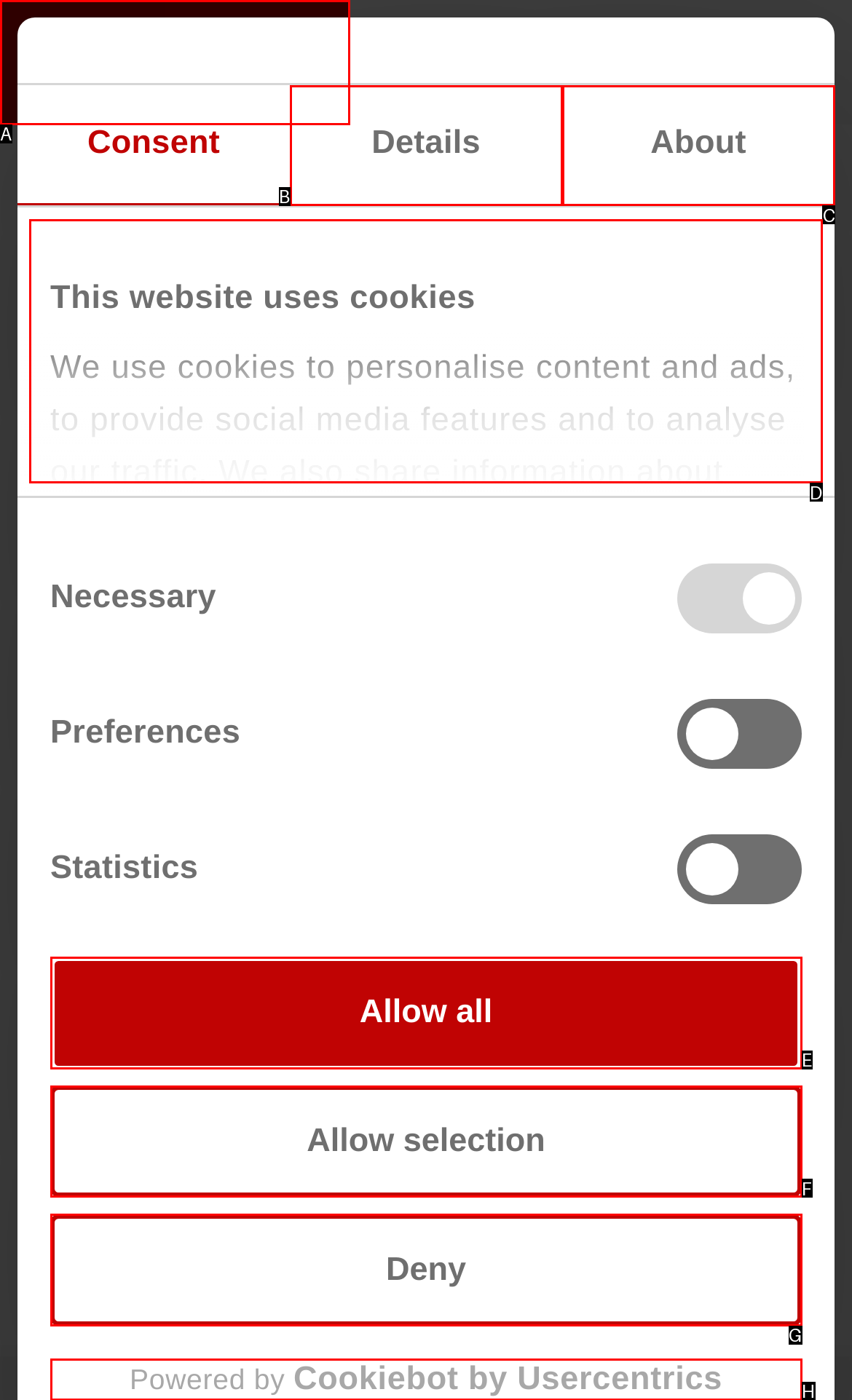Tell me which option I should click to complete the following task: go to About
Answer with the option's letter from the given choices directly.

C